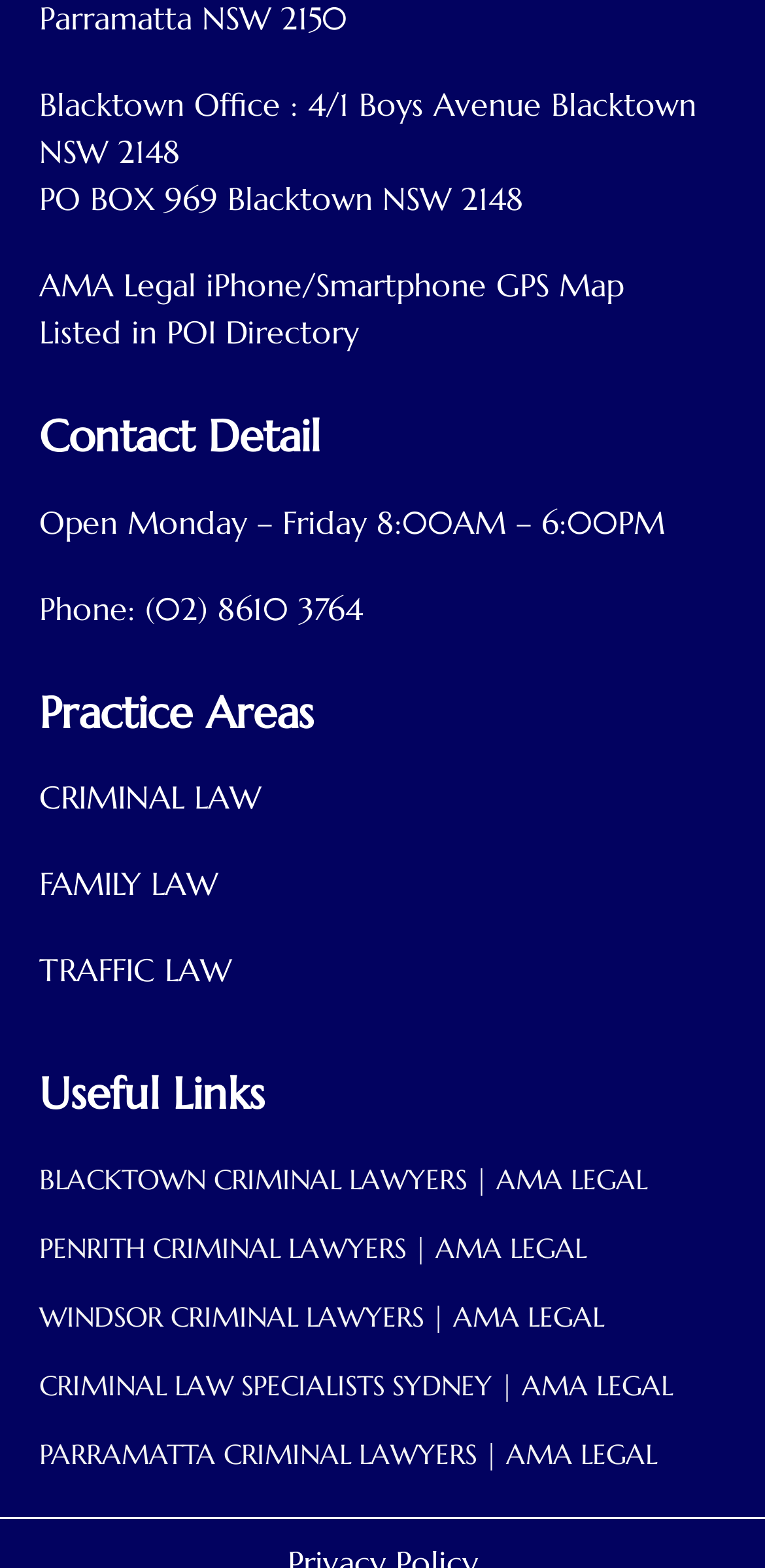Based on what you see in the screenshot, provide a thorough answer to this question: What is the phone number of AMA Legal?

I found the phone number by looking at the link next to the 'Phone:' static text, which says '(02) 8610 3764'.